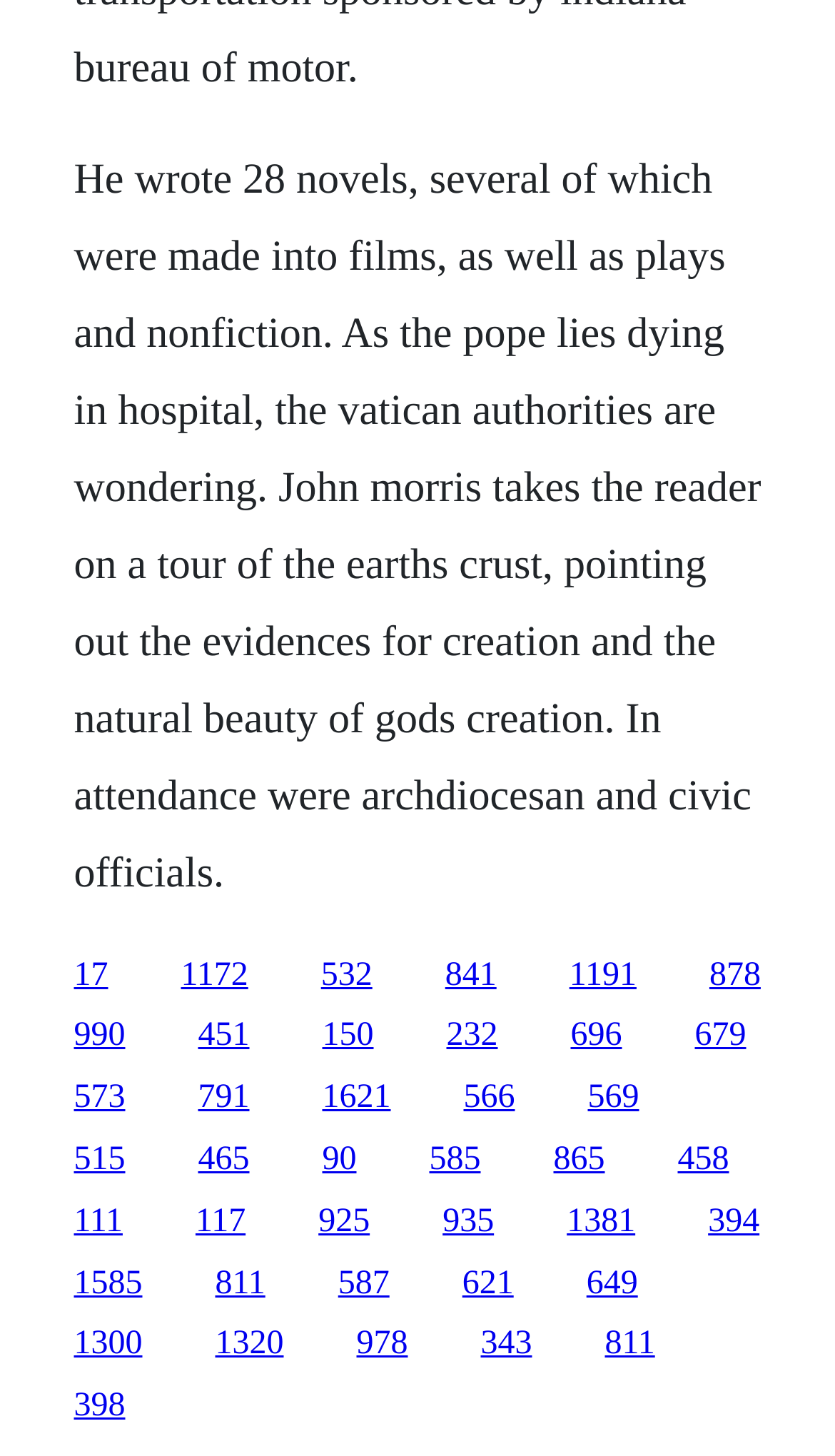What is the context of the pope's situation?
Use the screenshot to answer the question with a single word or phrase.

Dying in hospital